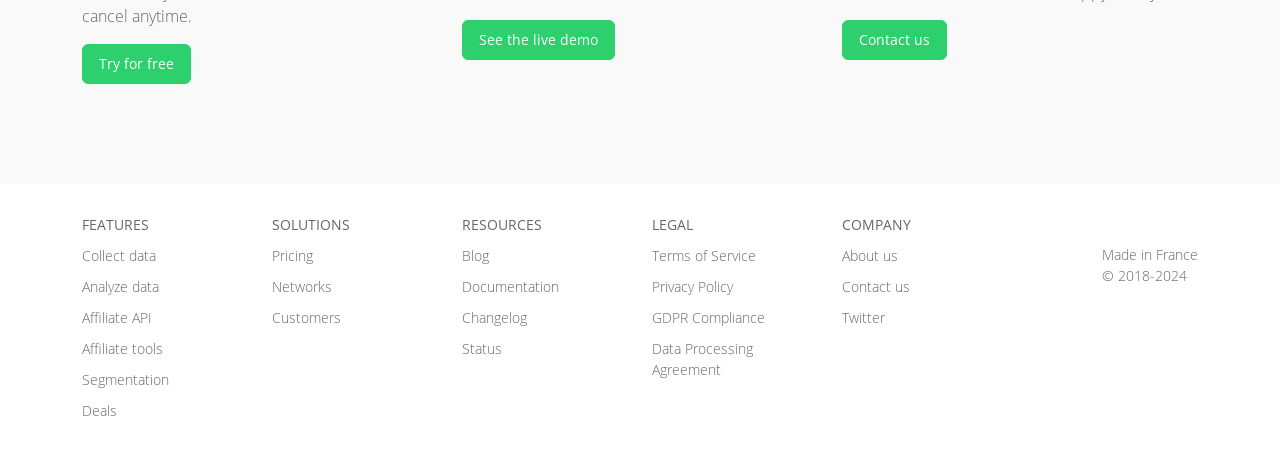How many categories are listed on the webpage?
Using the visual information, respond with a single word or phrase.

4